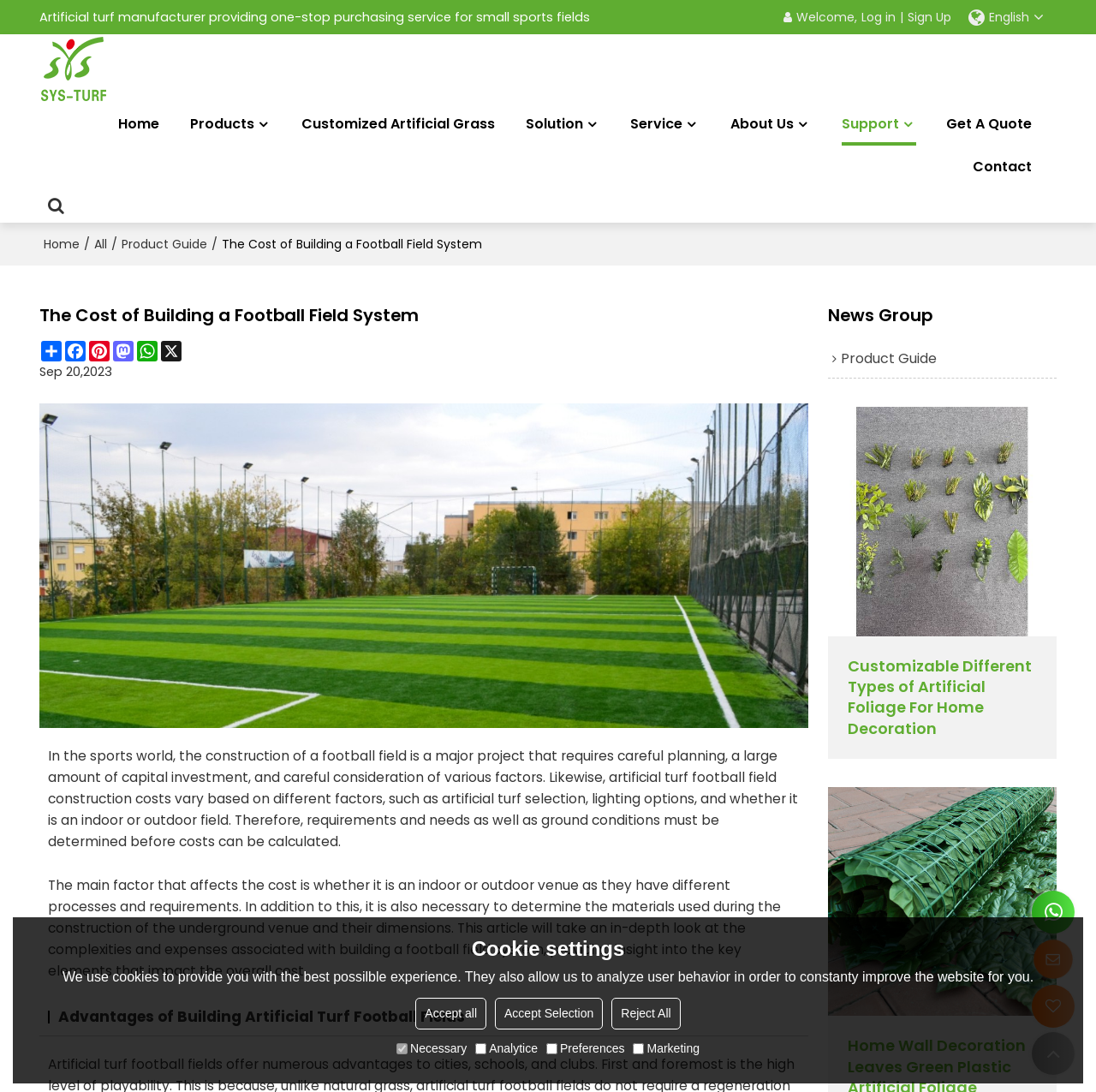Show the bounding box coordinates for the element that needs to be clicked to execute the following instruction: "Get a quote". Provide the coordinates in the form of four float numbers between 0 and 1, i.e., [left, top, right, bottom].

[0.863, 0.094, 0.942, 0.133]